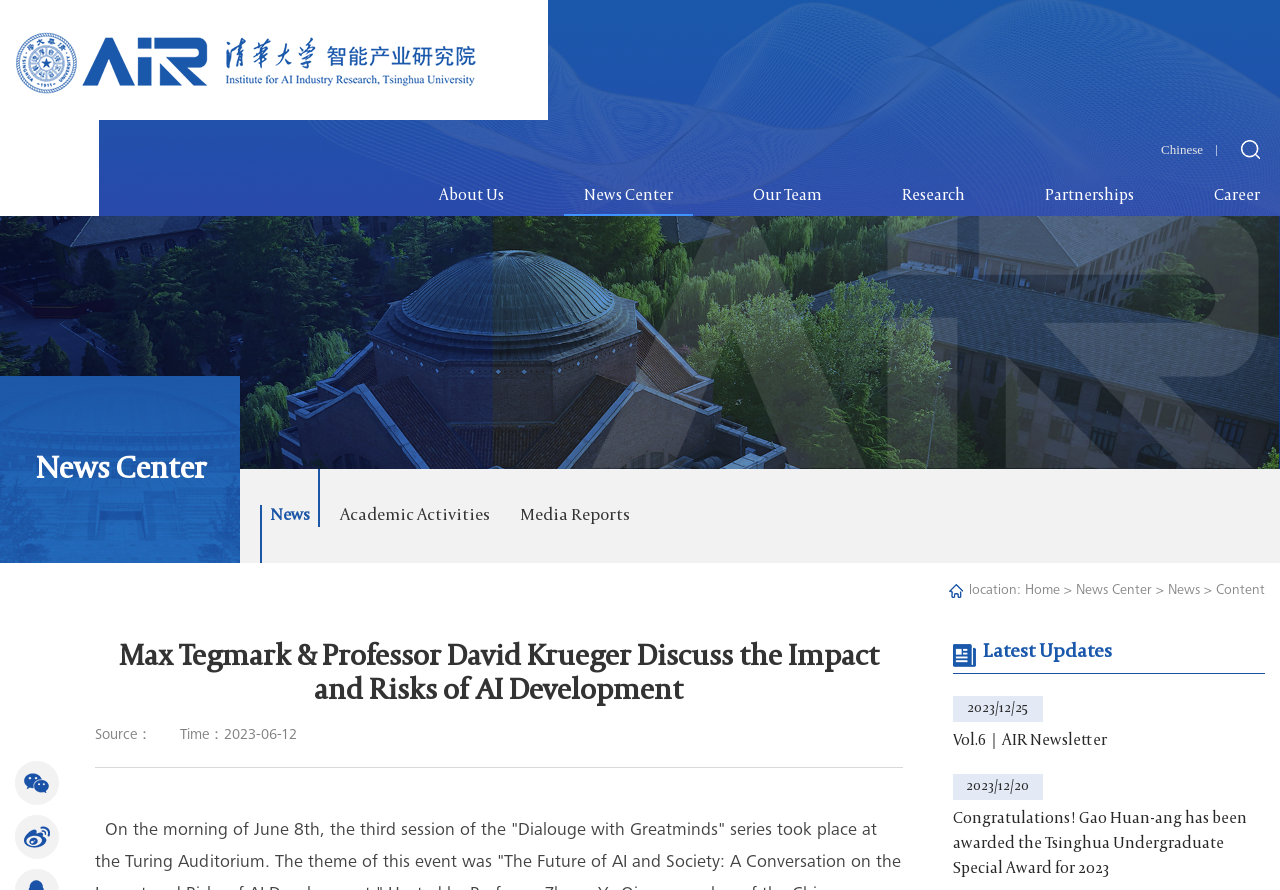Determine the bounding box coordinates for the element that should be clicked to follow this instruction: "Open the 'Vol.6｜AIR Newsletter'". The coordinates should be given as four float numbers between 0 and 1, in the format [left, top, right, bottom].

[0.744, 0.819, 0.988, 0.848]